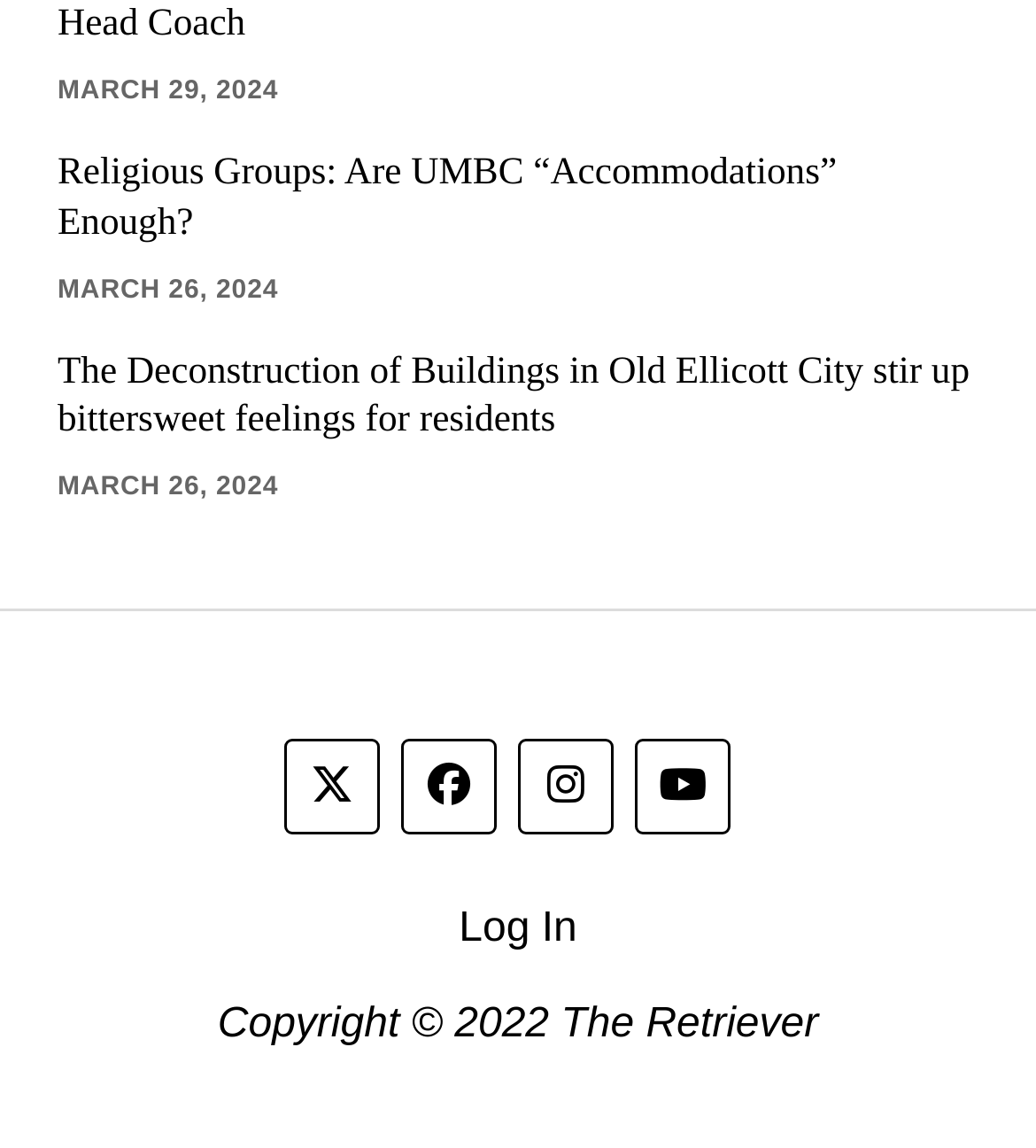What is the date of the first news article?
Refer to the image and provide a concise answer in one word or phrase.

MARCH 29, 2024